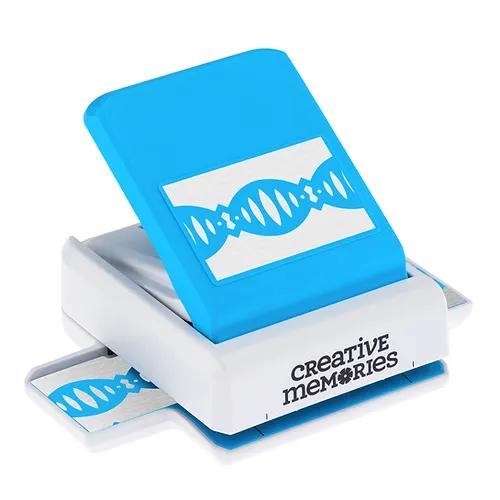Paint a vivid picture of the image with your description.

The image showcases the "Beaded Ovals Border Punch," a crafting tool designed by Creative Memories. This punch is featured in a vibrant blue color with a distinctive design on the top that illustrates the continuous pattern of ovals adorned with diamond, circle, and marquise shapes. Positioned atop a white base that prominently displays the Creative Memories logo, this punch is not only functional but also stylish, making it an appealing addition to any crafter's toolkit.

Ideal for creating decorative borders, this standalone punch is perfect for various occasions such as family reunions, vacations, and festive gatherings. It promises hundreds of unique cuts, enabling effortless embellishments for scrapbook pages, cards, and other paper crafts. The product reflects a commitment to quality, backed by a 90-day warranty against any manufacturer defects, making it a reliable choice for crafting enthusiasts.